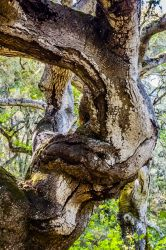What is the mood evoked by the image?
Give a one-word or short-phrase answer derived from the screenshot.

Tranquility